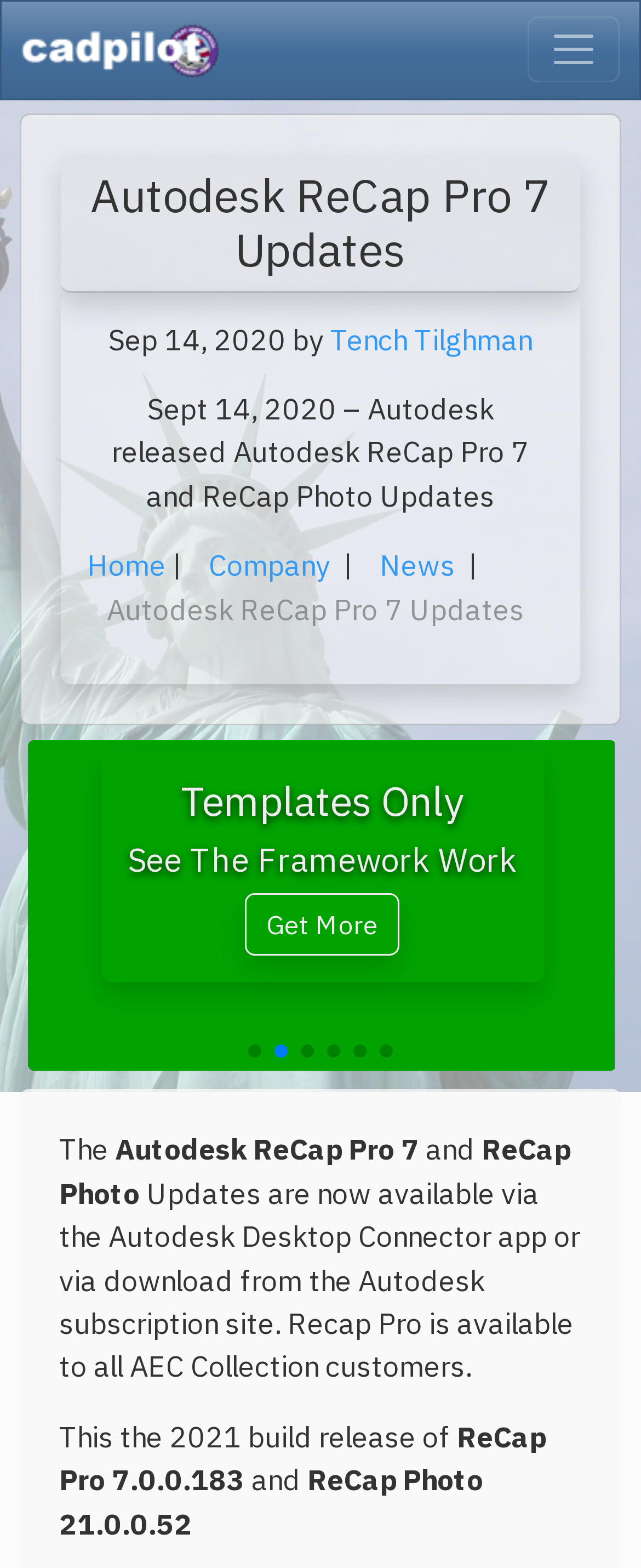Locate and extract the text of the main heading on the webpage.

Autodesk ReCap Pro 7 Updates